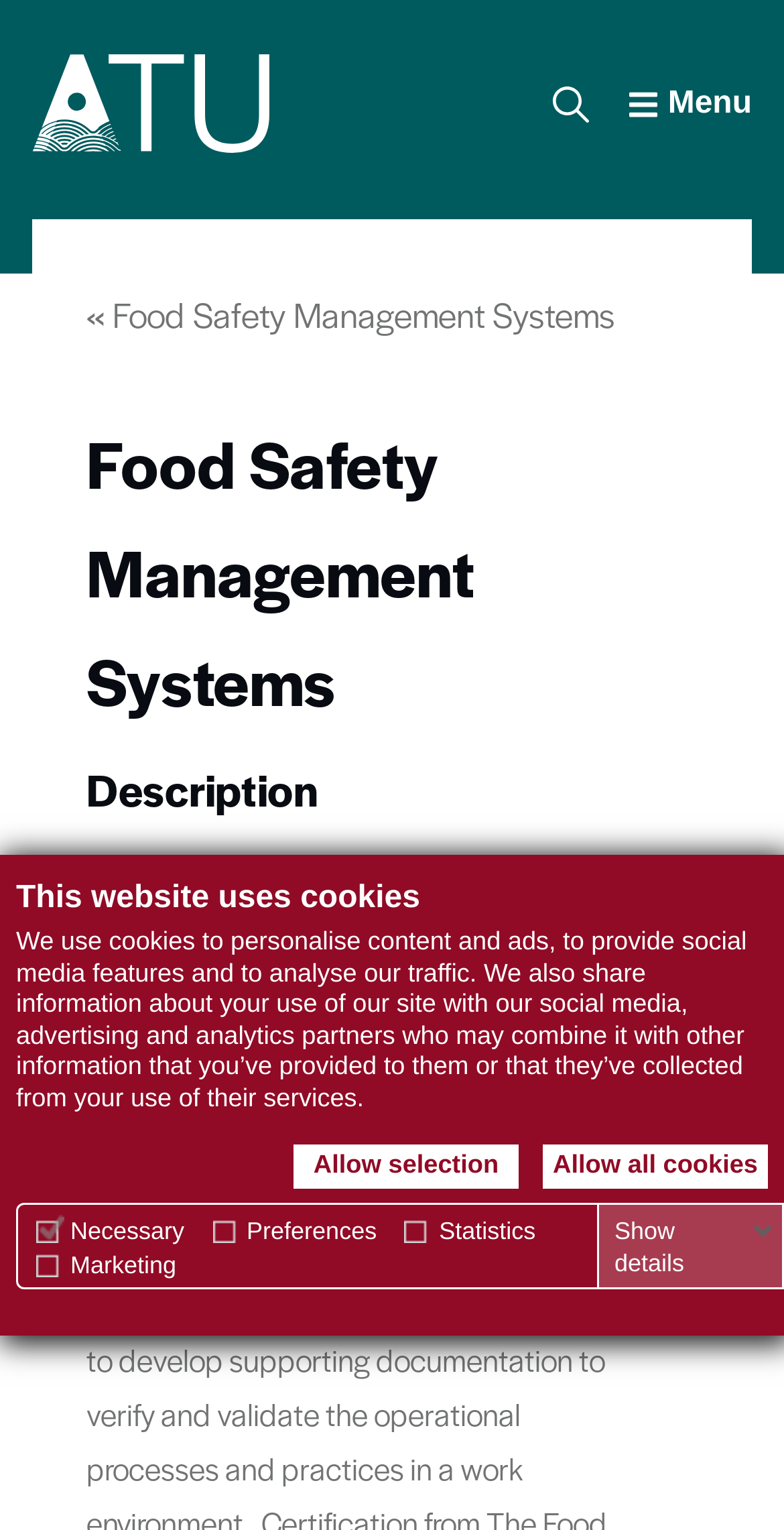Find the bounding box coordinates for the element that must be clicked to complete the instruction: "Update cookie preferences". The coordinates should be four float numbers between 0 and 1, indicated as [left, top, right, bottom].

[0.013, 0.811, 0.115, 0.864]